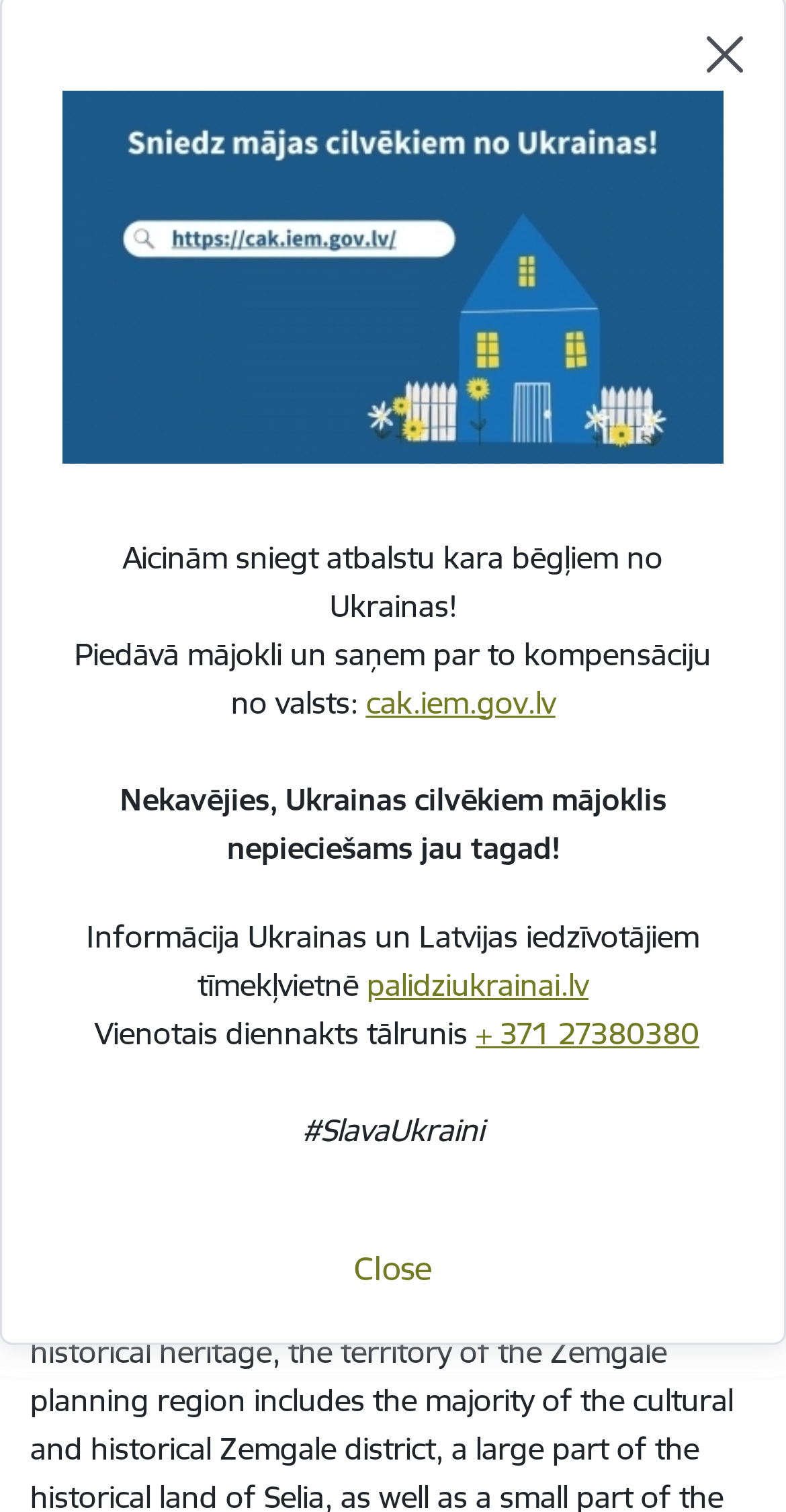What is the playback rate button located?
Based on the image, respond with a single word or phrase.

Below the play button